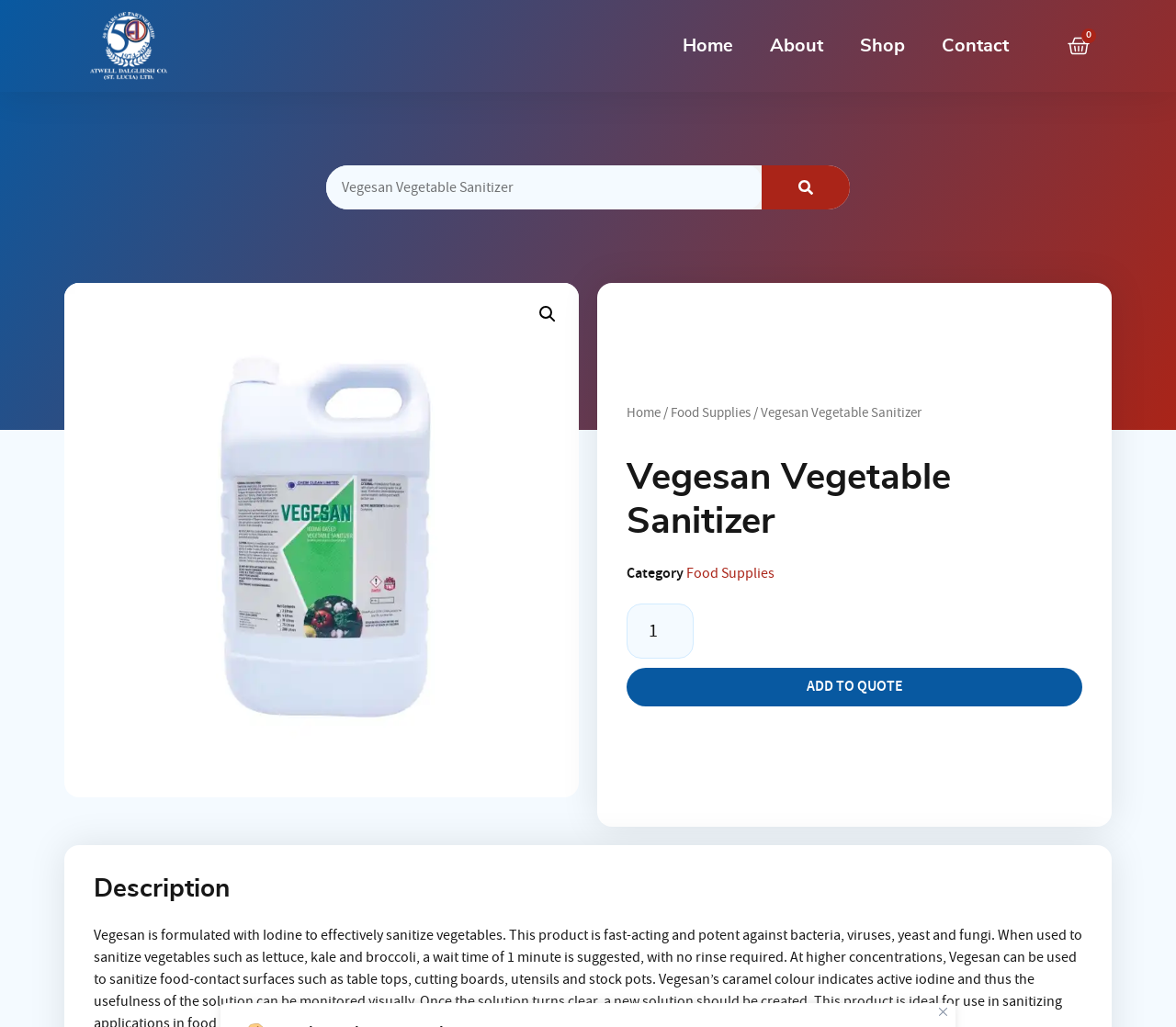Illustrate the webpage with a detailed description.

The webpage is about Vegesan, a vegetable sanitizer product. At the top right corner, there is a close button with an accompanying image. Below it, there is a logo of Atwell Dalgliesh, the company behind Vegesan, which is positioned at the top left corner. 

The navigation menu is located at the top center, consisting of links to Home, About, Shop, and Contact pages, as well as a cart link with an image of an empty cart. 

To the right of the navigation menu, there is a search bar with a search button and a magnifying glass icon. 

Below the search bar, there is a link to Vegesan, accompanied by an image, which takes up a significant portion of the page. 

On the left side of the page, there is a breadcrumb navigation menu, showing the path from Home to Food Supplies to Vegesan Vegetable Sanitizer. 

Below the breadcrumb menu, there is a heading that reads "Vegesan Vegetable Sanitizer". 

Under the heading, there is a category label and a link to Food Supplies. 

Next to the category label, there is a spin button to select the product quantity, with a minimum value of 1. 

Below the spin button, there is an "ADD TO QUOTE" button. 

At the bottom of the page, there is a heading that reads "Description", which likely contains information about the product.